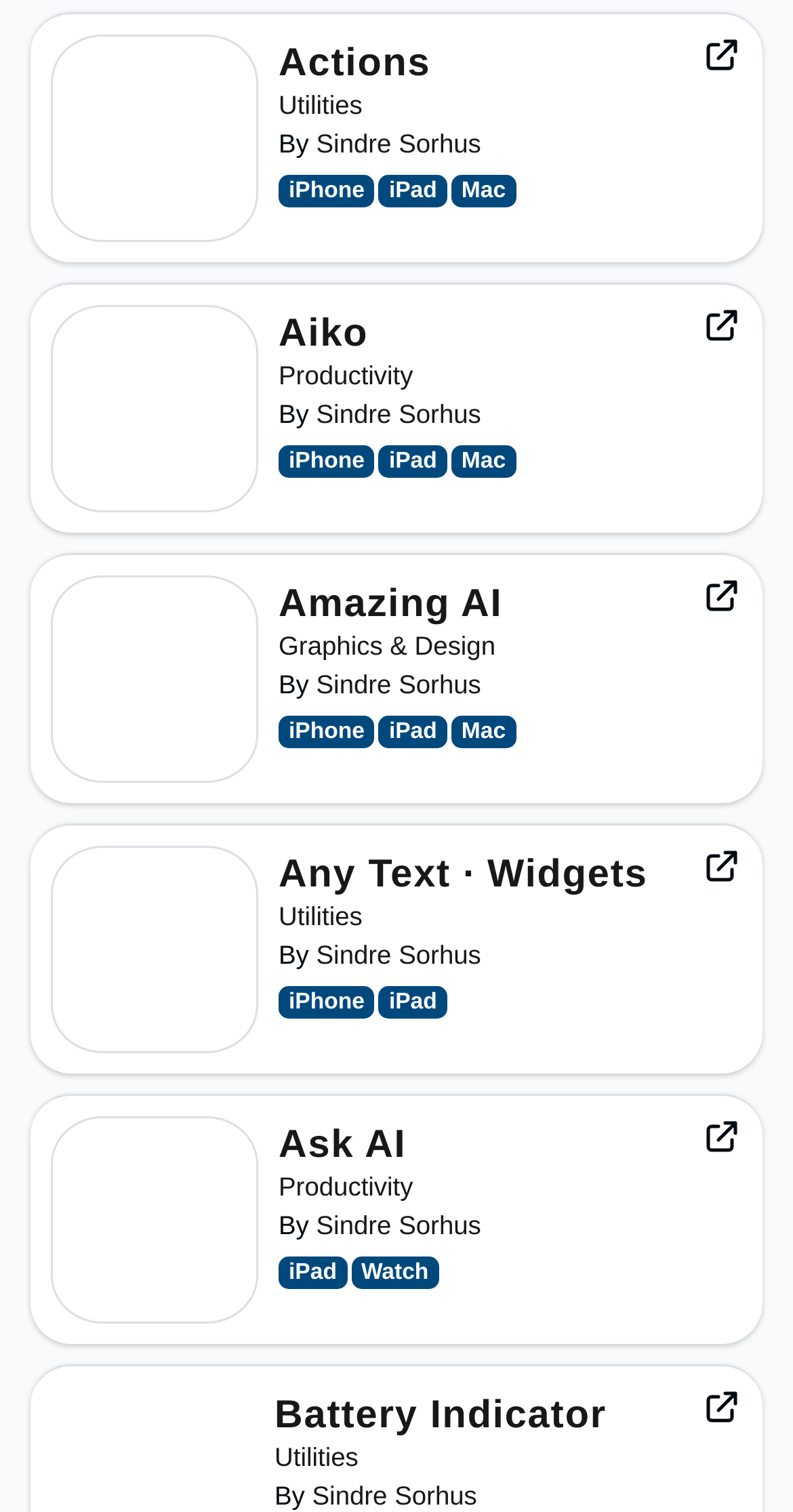Locate the bounding box coordinates for the element described below: "parent_node: Ask AI". The coordinates must be four float values between 0 and 1, formatted as [left, top, right, bottom].

[0.064, 0.738, 0.351, 0.875]